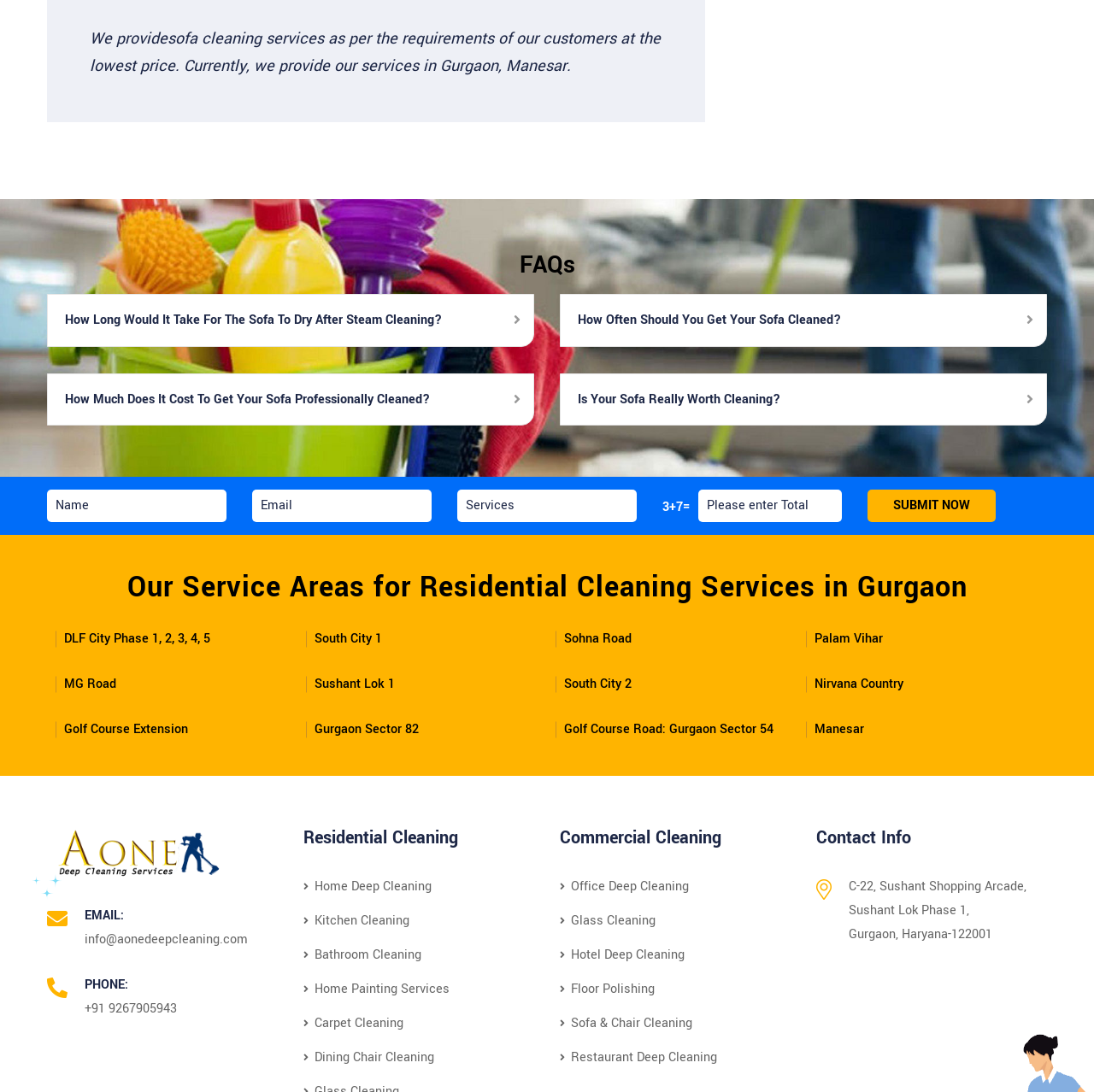Determine the bounding box coordinates of the element that should be clicked to execute the following command: "Call 312-883-3620".

None